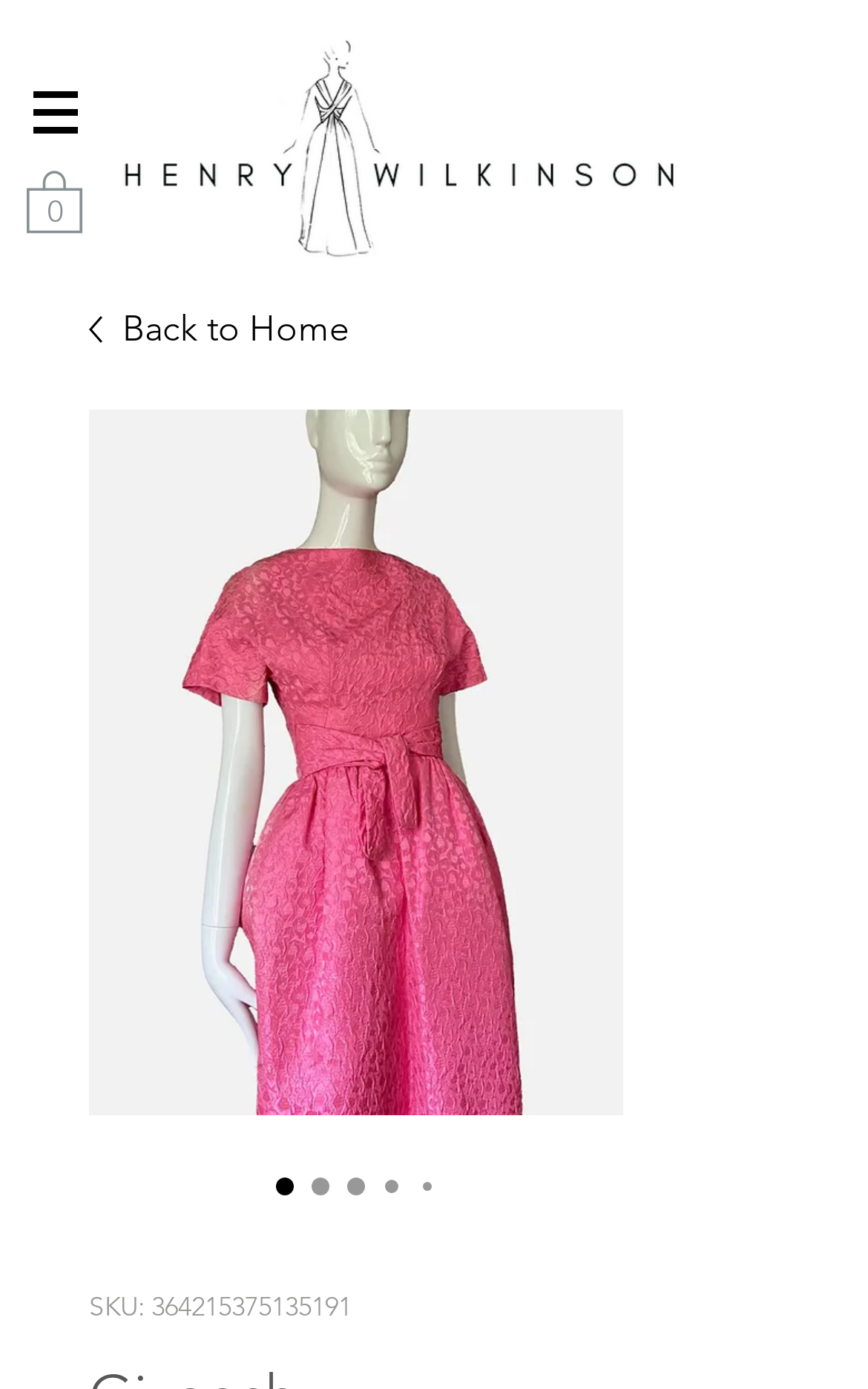What is the SKU of the product?
Utilize the image to construct a detailed and well-explained answer.

I found a static text 'SKU: 364215375135191' at the bottom of the webpage, which provides the SKU of the product.